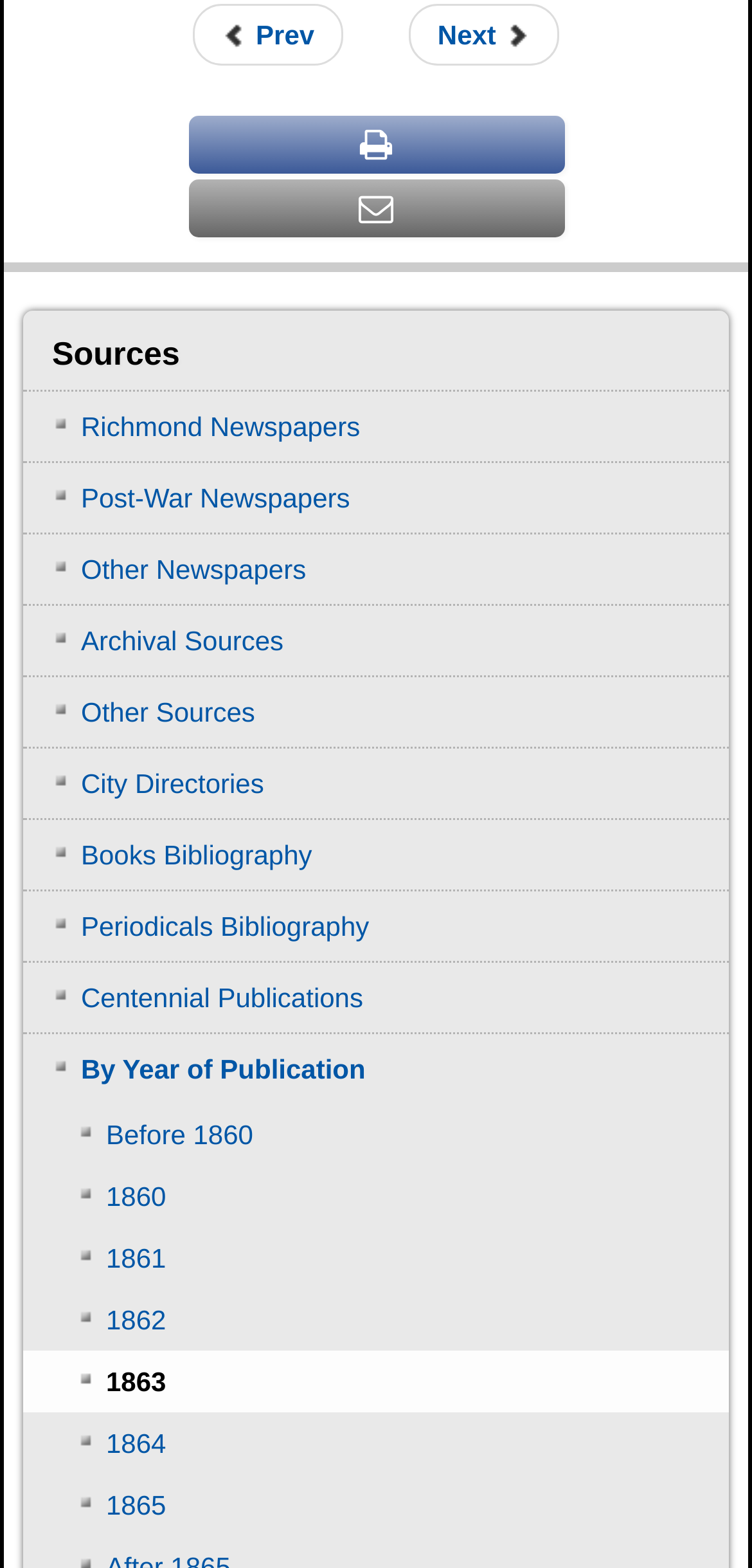Determine the bounding box coordinates for the region that must be clicked to execute the following instruction: "go to next article".

[0.543, 0.003, 0.744, 0.042]